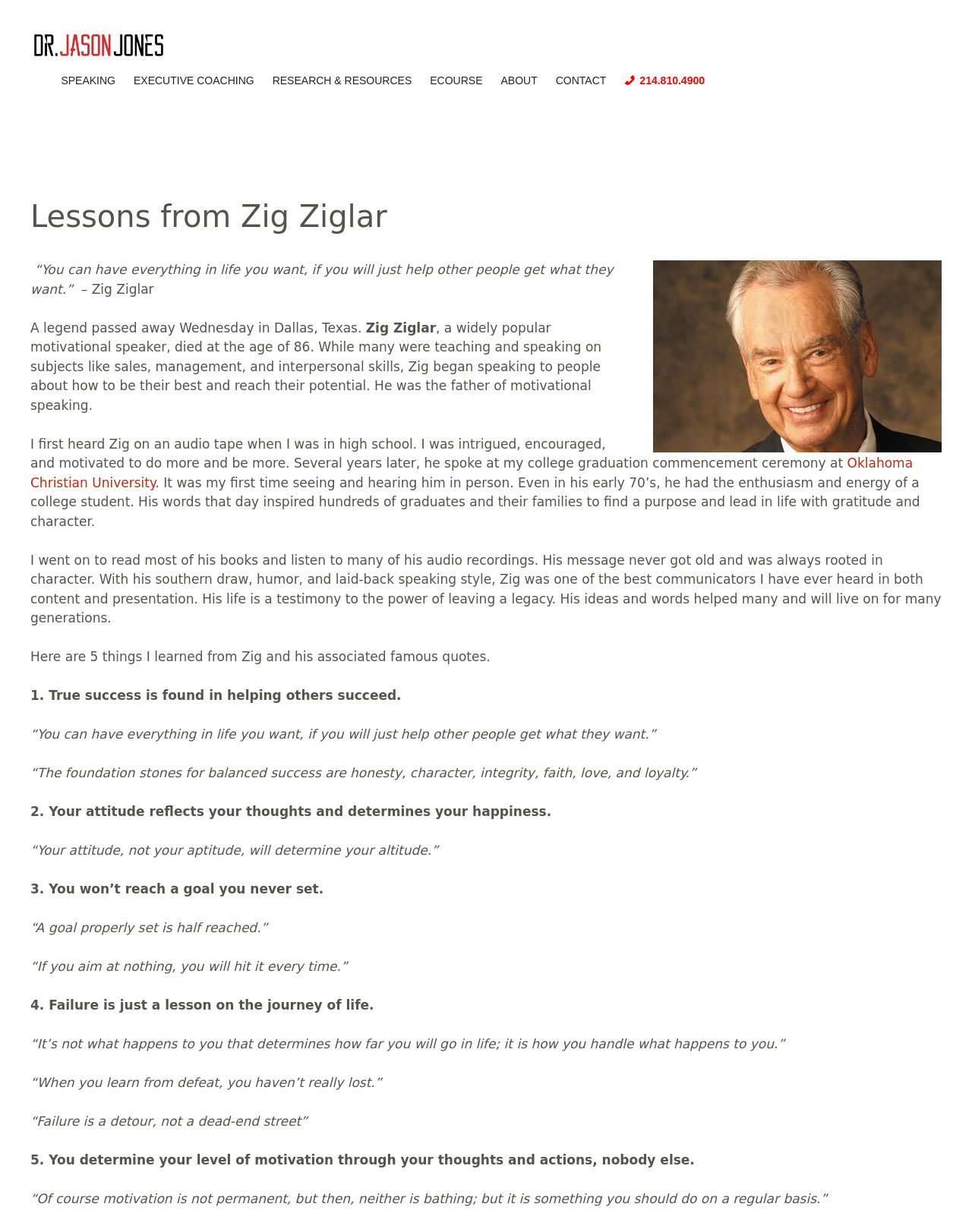Construct a comprehensive caption that outlines the webpage's structure and content.

The webpage is dedicated to the motivational speaker Zig Ziglar, who passed away at the age of 86. At the top of the page, there is a banner with the site's name "Dr. Jason Jones" accompanied by an image of the same name. Below the banner, there is a navigation menu labeled "Primary".

The main content of the page is divided into sections, with a heading "Lessons from Zig Ziglar" at the top. Below the heading, there is an image of Zig Ziglar. The first section is a quote from Ziglar, followed by a brief description of his passing and a tribute to his life and legacy as a motivational speaker.

The main body of the text is a personal reflection on the author's experience with Ziglar's teachings, including how they first heard him speak in high school and later saw him in person at their college graduation. The author praises Ziglar's enthusiasm, energy, and message, which was rooted in character.

The page then lists five lessons the author learned from Ziglar, each accompanied by a famous quote from the motivational speaker. These lessons include the importance of helping others succeed, the impact of attitude on happiness, the need to set goals, learning from failure, and taking personal responsibility for motivation.

Throughout the page, there are several images, including the banner image, the image of Zig Ziglar, and other decorative elements. The text is organized in a clear and readable format, with headings and paragraphs that make it easy to follow.